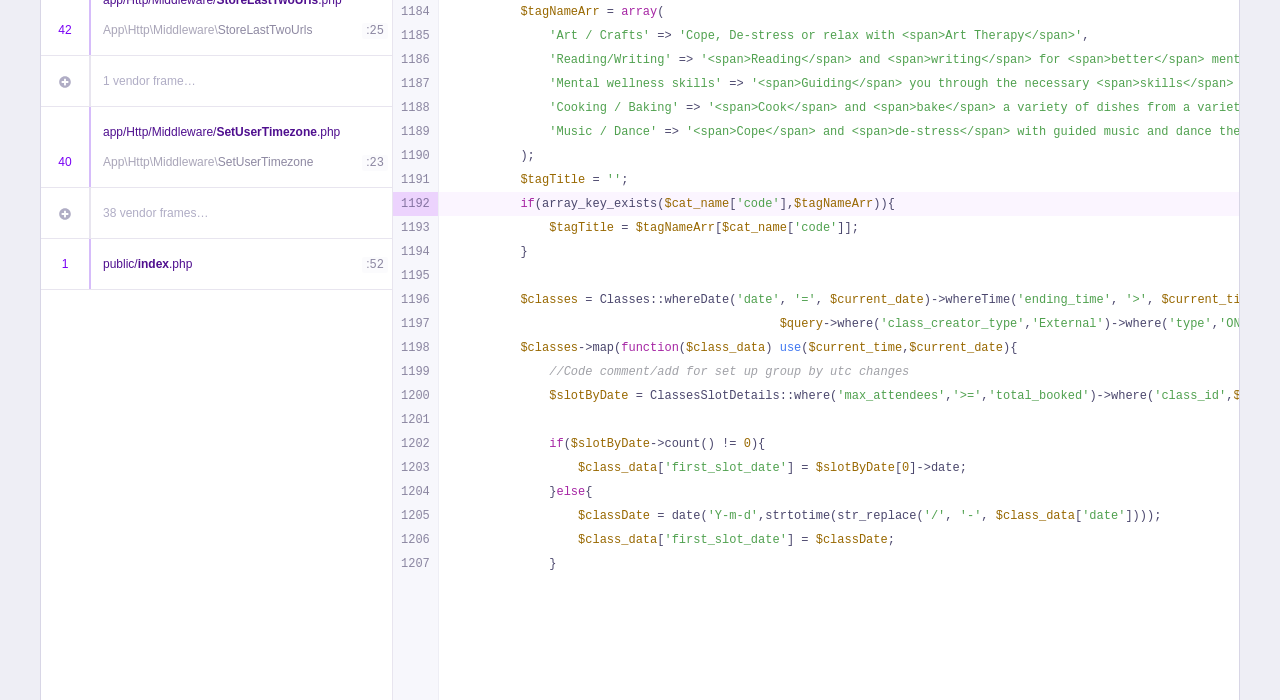Using the element description parent_node: }, predict the bounding box coordinates for the UI element. Provide the coordinates in (top-left x, top-left y, bottom-right x, bottom-right y) format with values ranging from 0 to 1.

[0.412, 0.343, 0.434, 0.377]